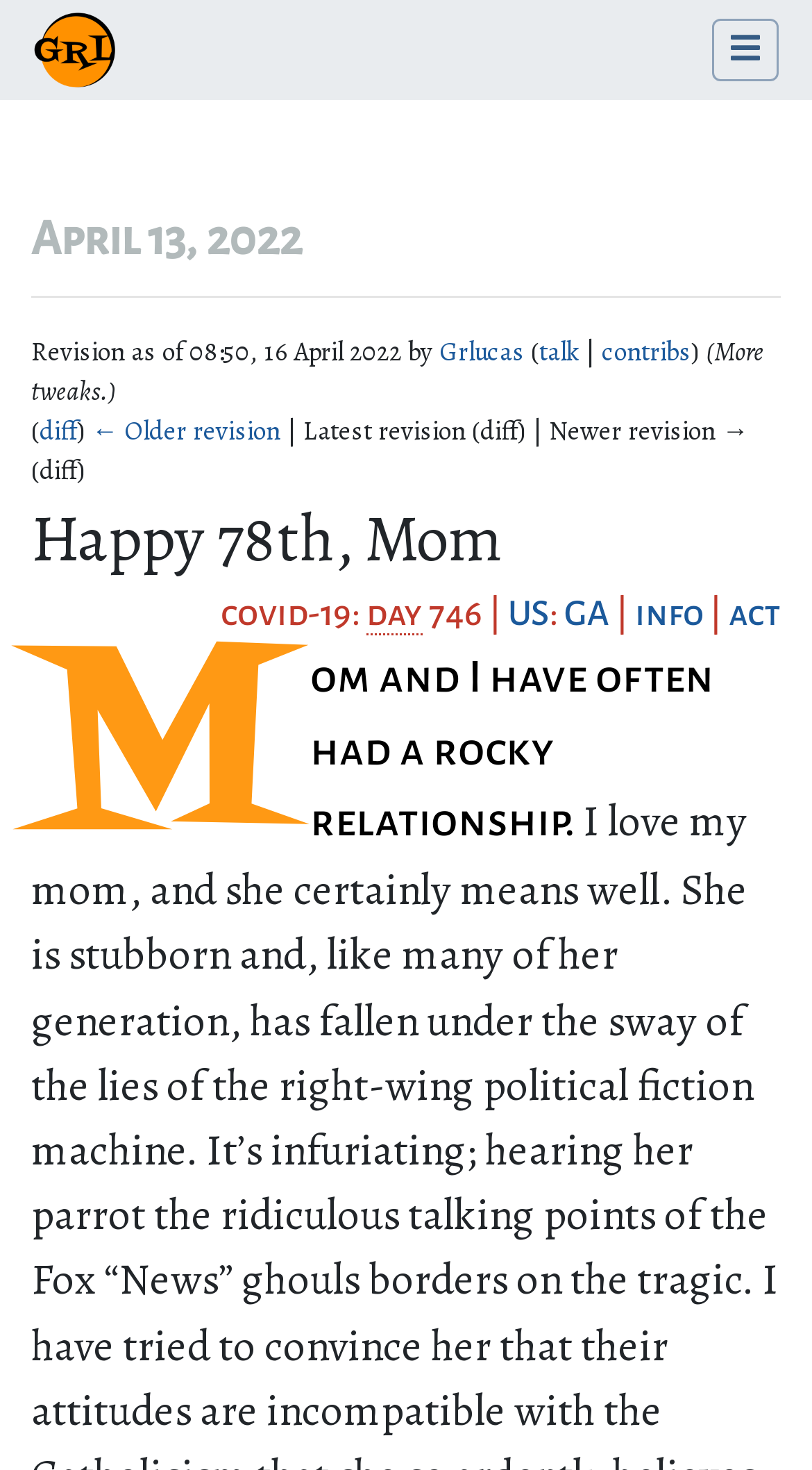Please answer the following query using a single word or phrase: 
What is the date of the revision?

April 16, 2022